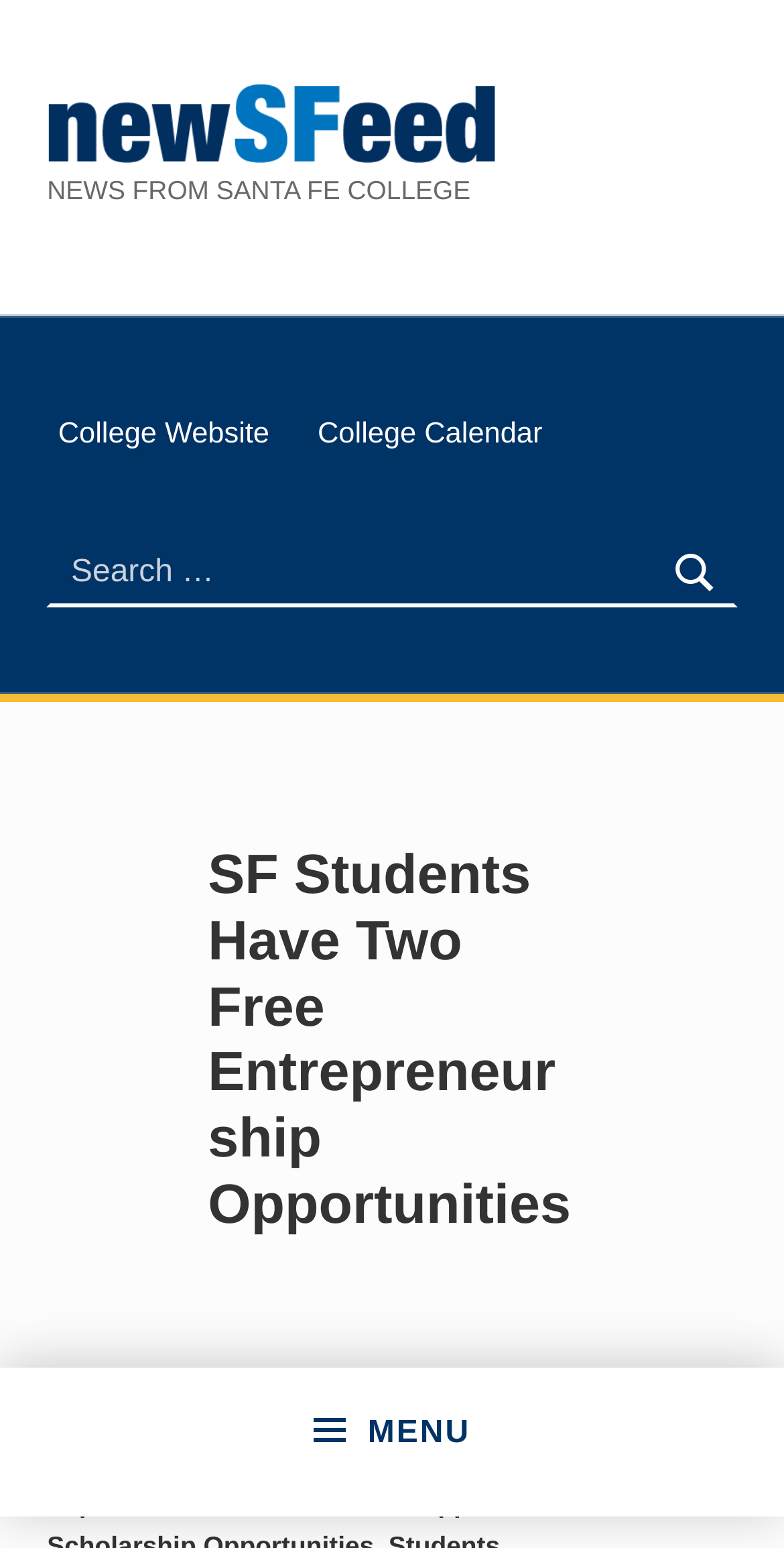Extract the bounding box of the UI element described as: "Blount Center Expansion".

[0.06, 0.934, 0.747, 0.98]